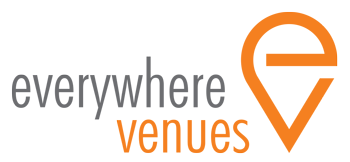What is the company's mission?
Could you answer the question with a detailed and thorough explanation?

The caption states that the logo encapsulates the company's mission of helping individuals find and secure perfect spaces for their events and activities.